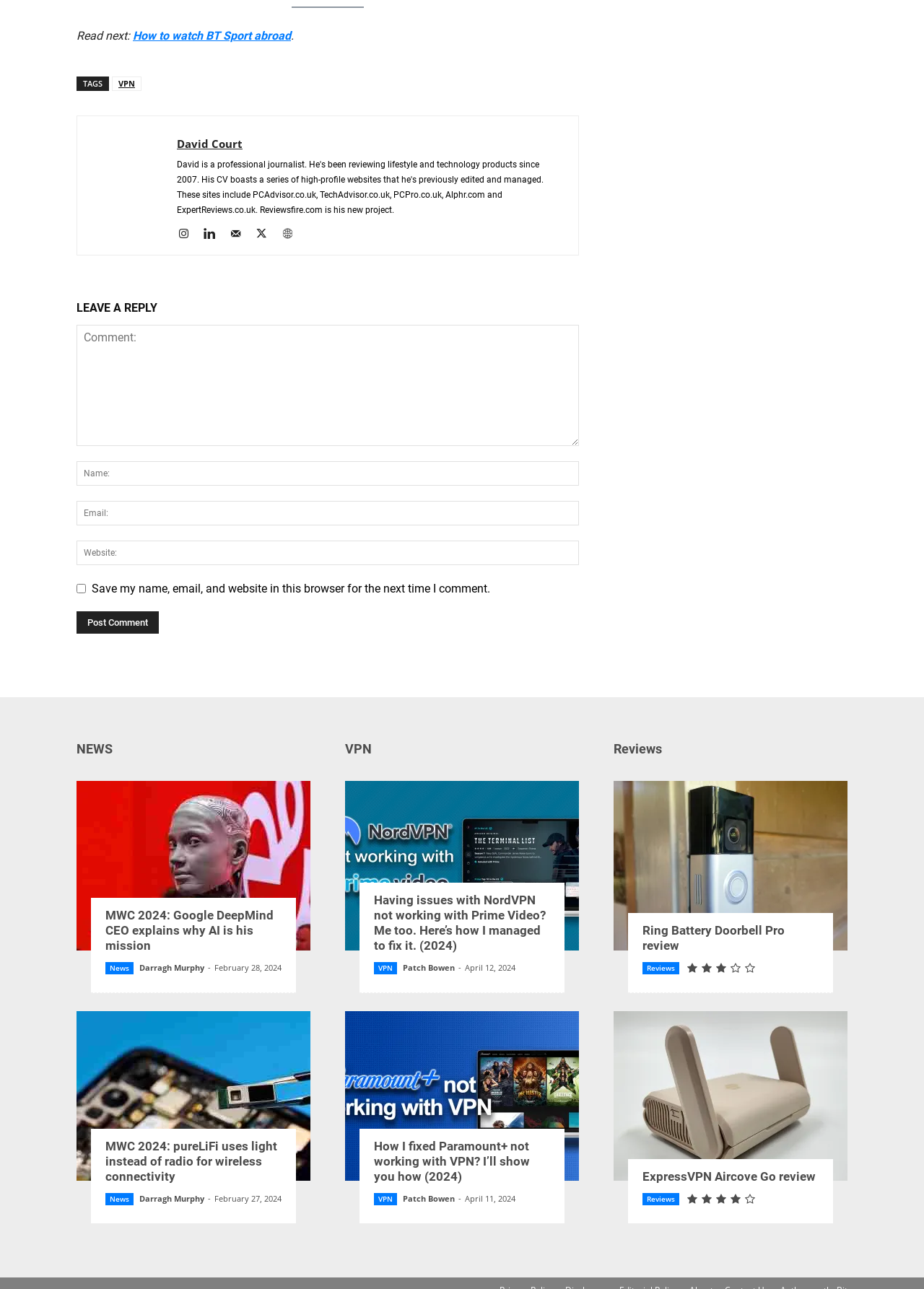Identify the bounding box coordinates of the clickable region required to complete the instruction: "Click on the 'How to watch BT Sport abroad' link". The coordinates should be given as four float numbers within the range of 0 and 1, i.e., [left, top, right, bottom].

[0.144, 0.022, 0.315, 0.033]